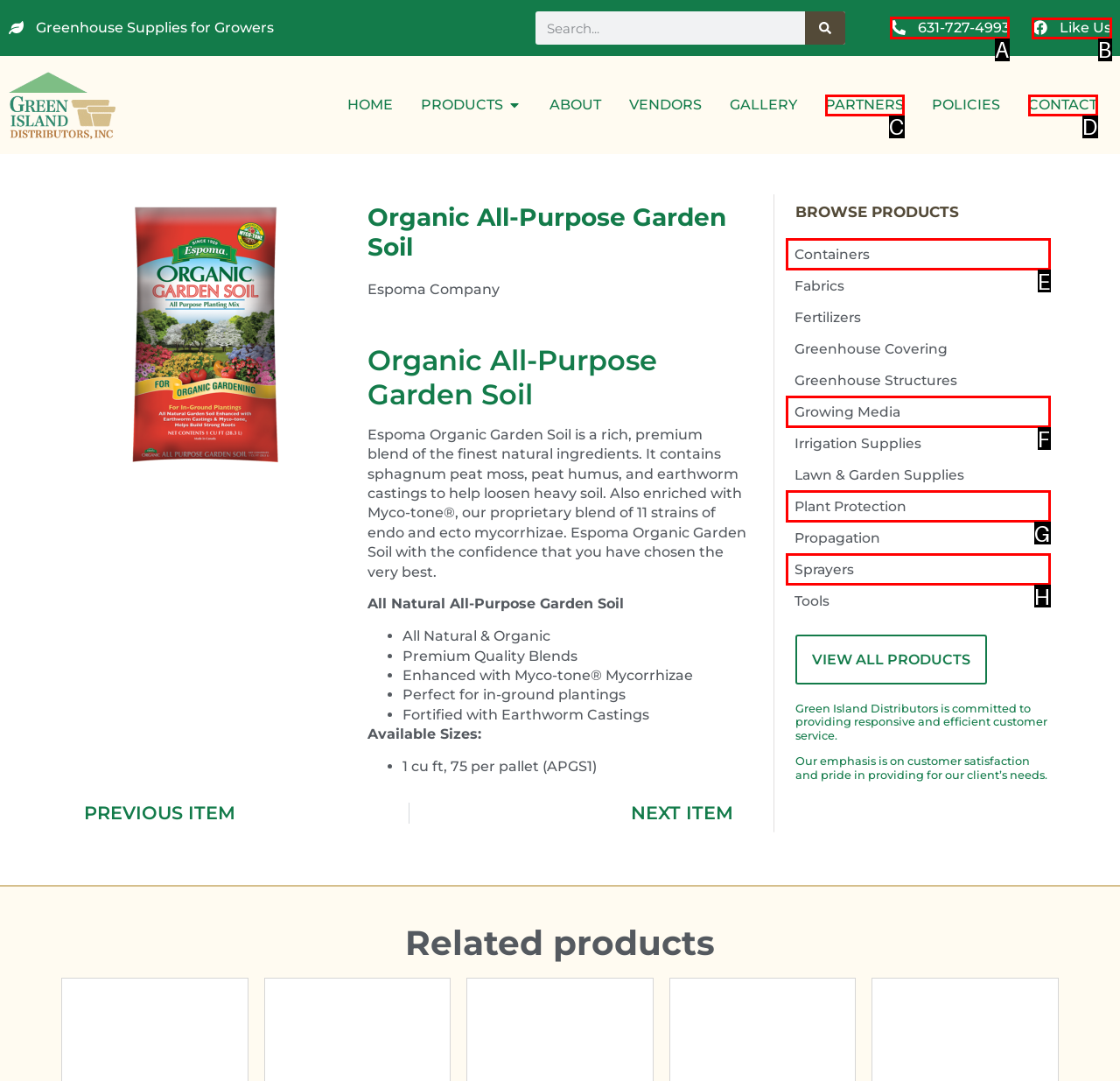Tell me the letter of the correct UI element to click for this instruction: Call the phone number. Answer with the letter only.

A